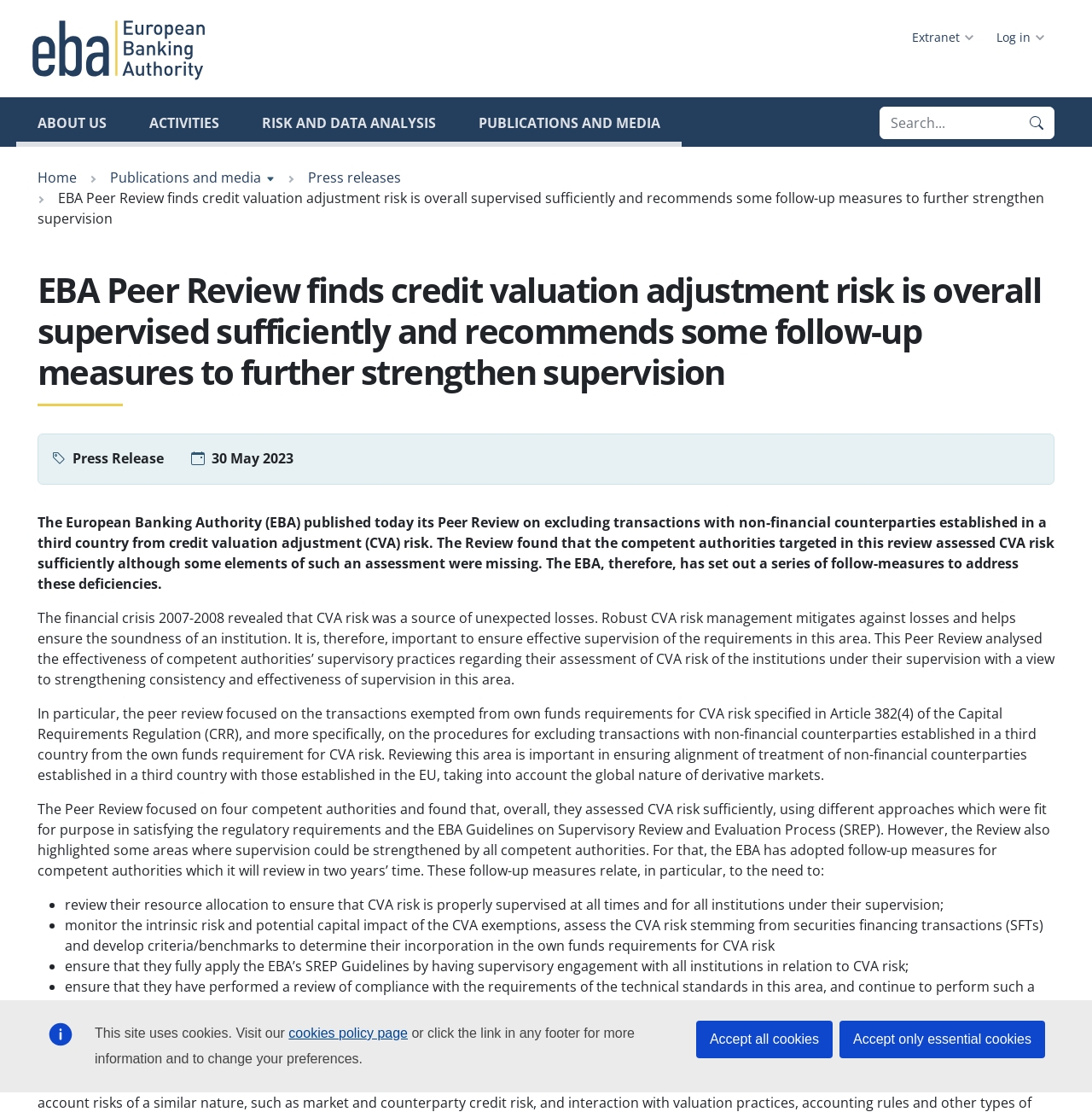Provide the text content of the webpage's main heading.

EBA Peer Review finds credit valuation adjustment risk is overall supervised sufficiently and recommends some follow-up measures to further strengthen supervision